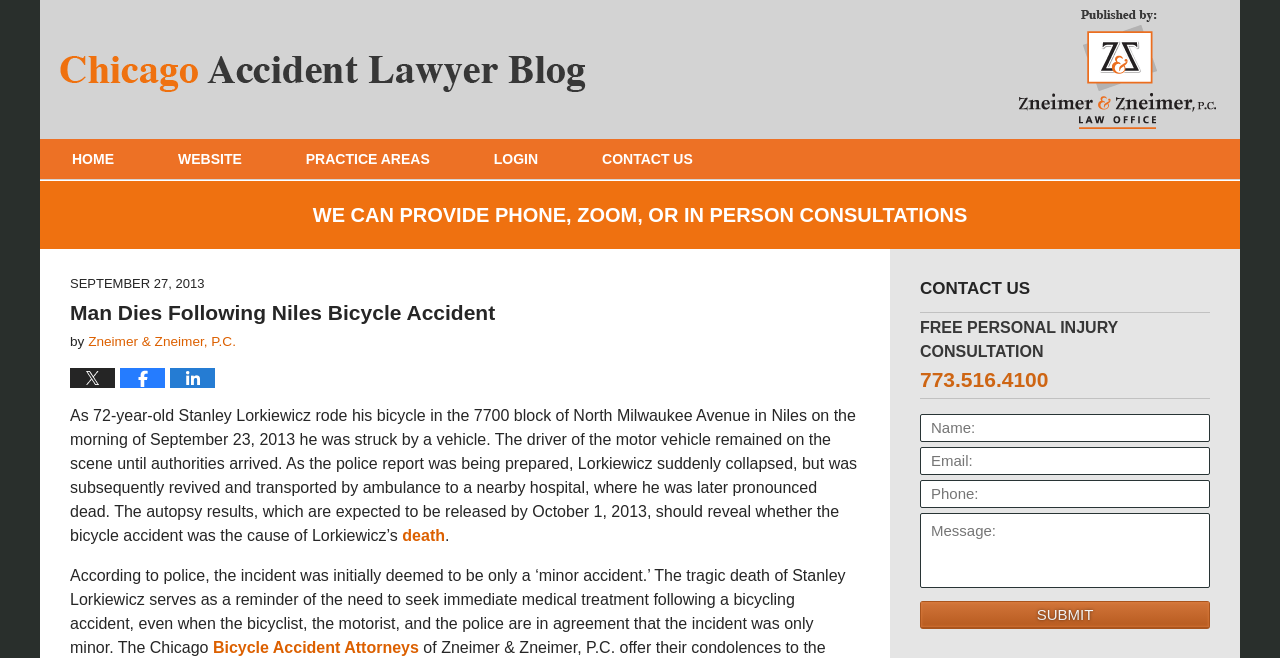Using the information in the image, could you please answer the following question in detail:
What is the name of the law firm?

I found the name of the law firm by looking at the top-left corner of the webpage, where it says 'Zneimer & Zneimer, P.C. Chicago Accident Lawyer Blog'. This suggests that the law firm is Zneimer & Zneimer, P.C.